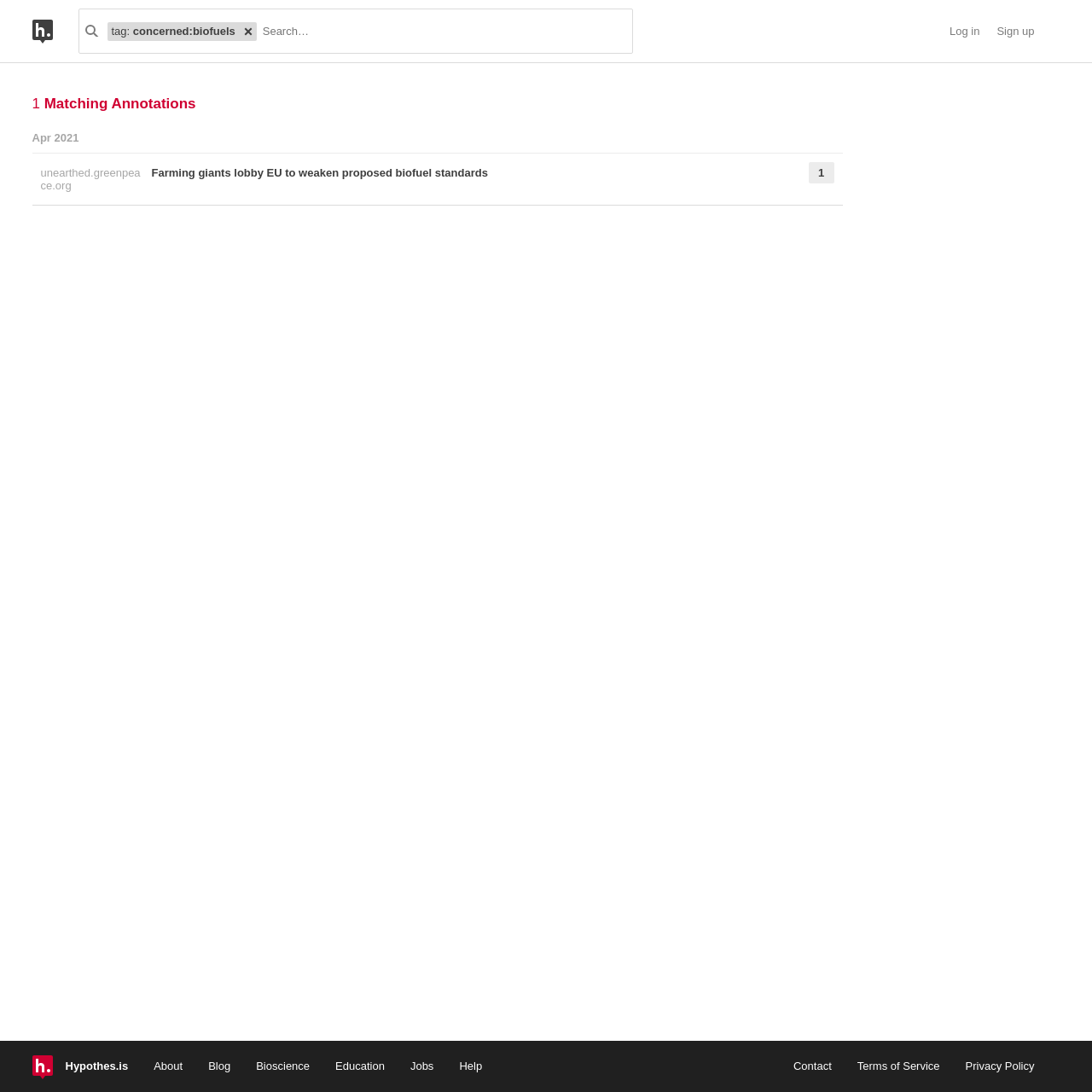Locate the bounding box coordinates of the element you need to click to accomplish the task described by this instruction: "View search results".

[0.029, 0.12, 0.771, 0.188]